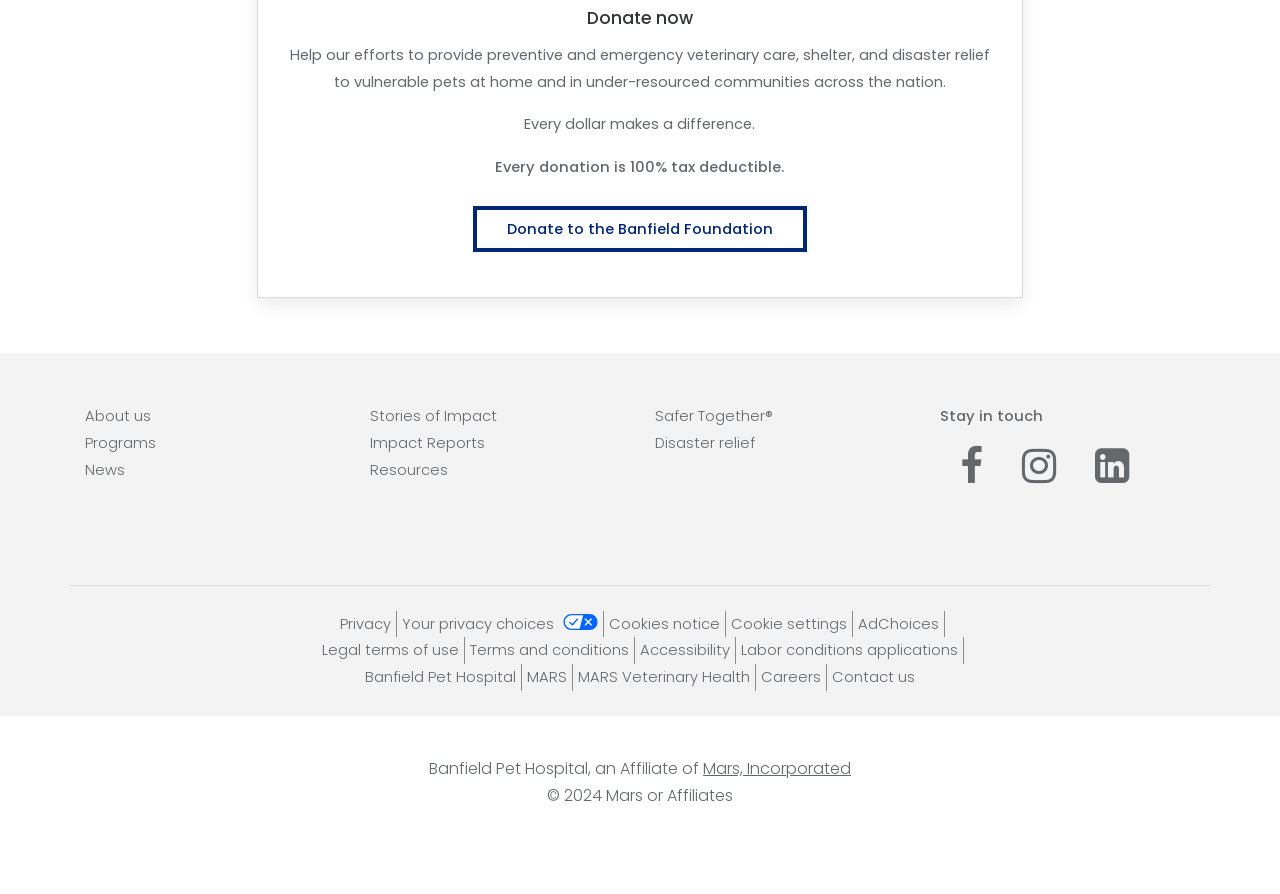What is the name of the organization behind this webpage?
Carefully analyze the image and provide a thorough answer to the question.

The name of the organization behind this webpage is Banfield Pet Hospital, which is an affiliate of Mars, Incorporated. This is evident from the text 'Banfield Pet Hospital, an Affiliate of Mars, Incorporated' at the bottom of the webpage.